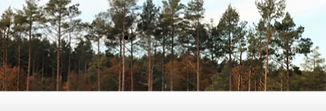Analyze the image and provide a detailed caption.

The image captures the serene beauty of the woods surrounding Horsford, showcasing a picturesque landscape filled with tall trees. The scene likely reflects the tranquility and natural charm of the area, providing a sense of connection to nature that is cherished by the local community. This inviting view emphasizes the importance of the landscape in fostering a sense of belonging and well-being among residents. Woods like these often serve as a perfect backdrop for community events and gatherings, highlighting Horsford’s commitment to preserving its natural environment while encouraging communal engagement.